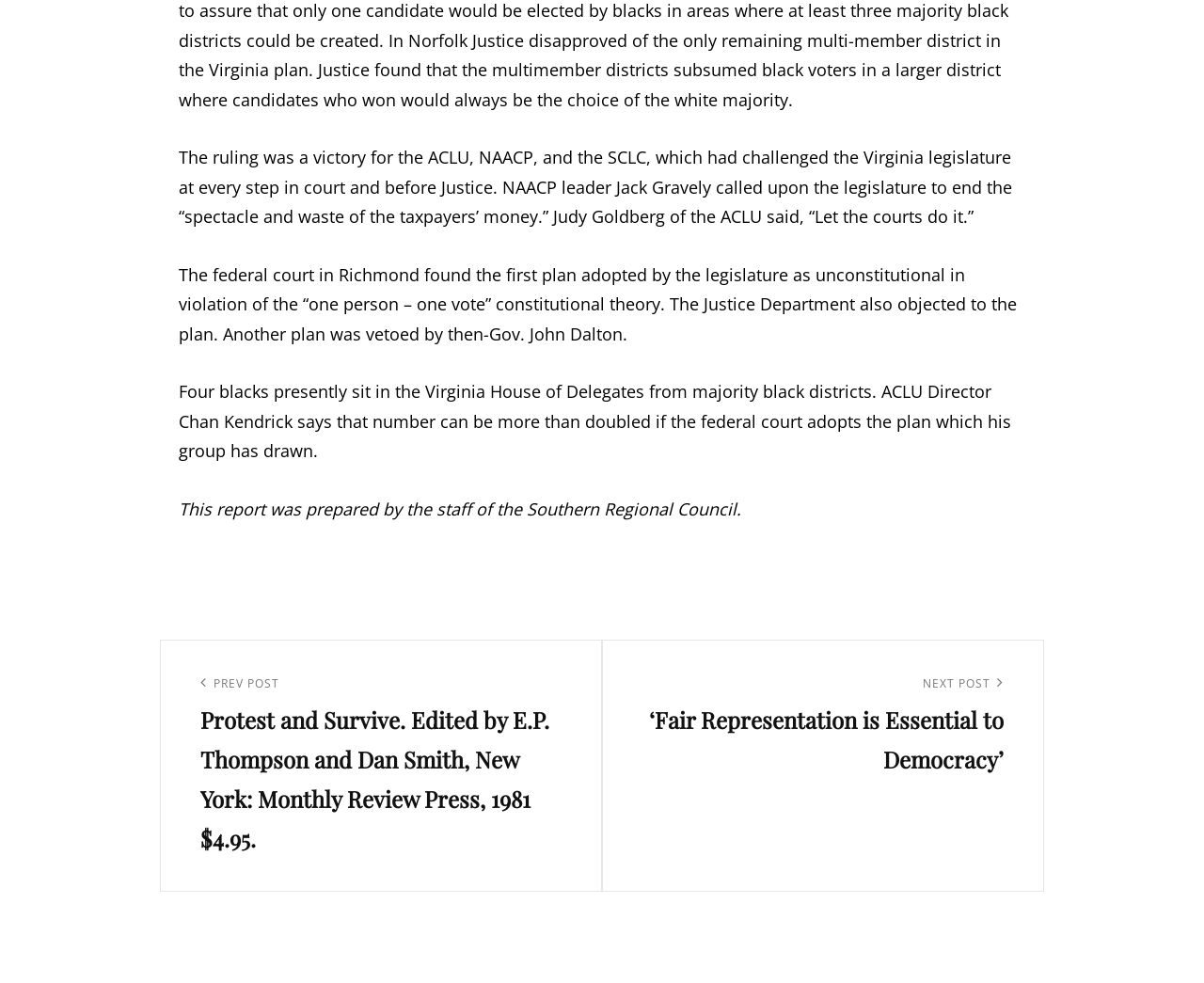How many blacks sit in the Virginia House of Delegates?
Answer briefly with a single word or phrase based on the image.

Four